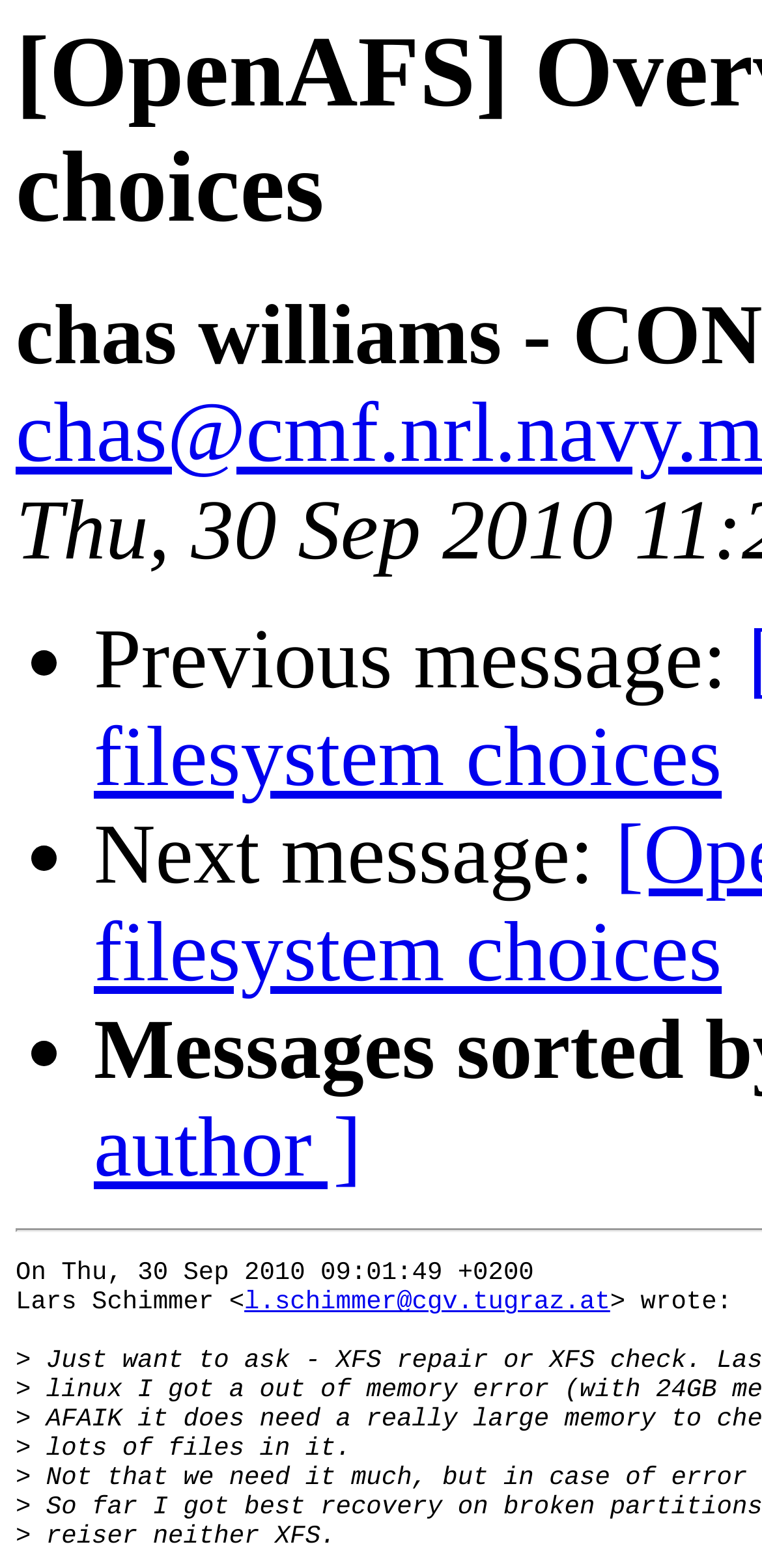Reply to the question with a single word or phrase:
What is the topic of discussion?

filesystem choices